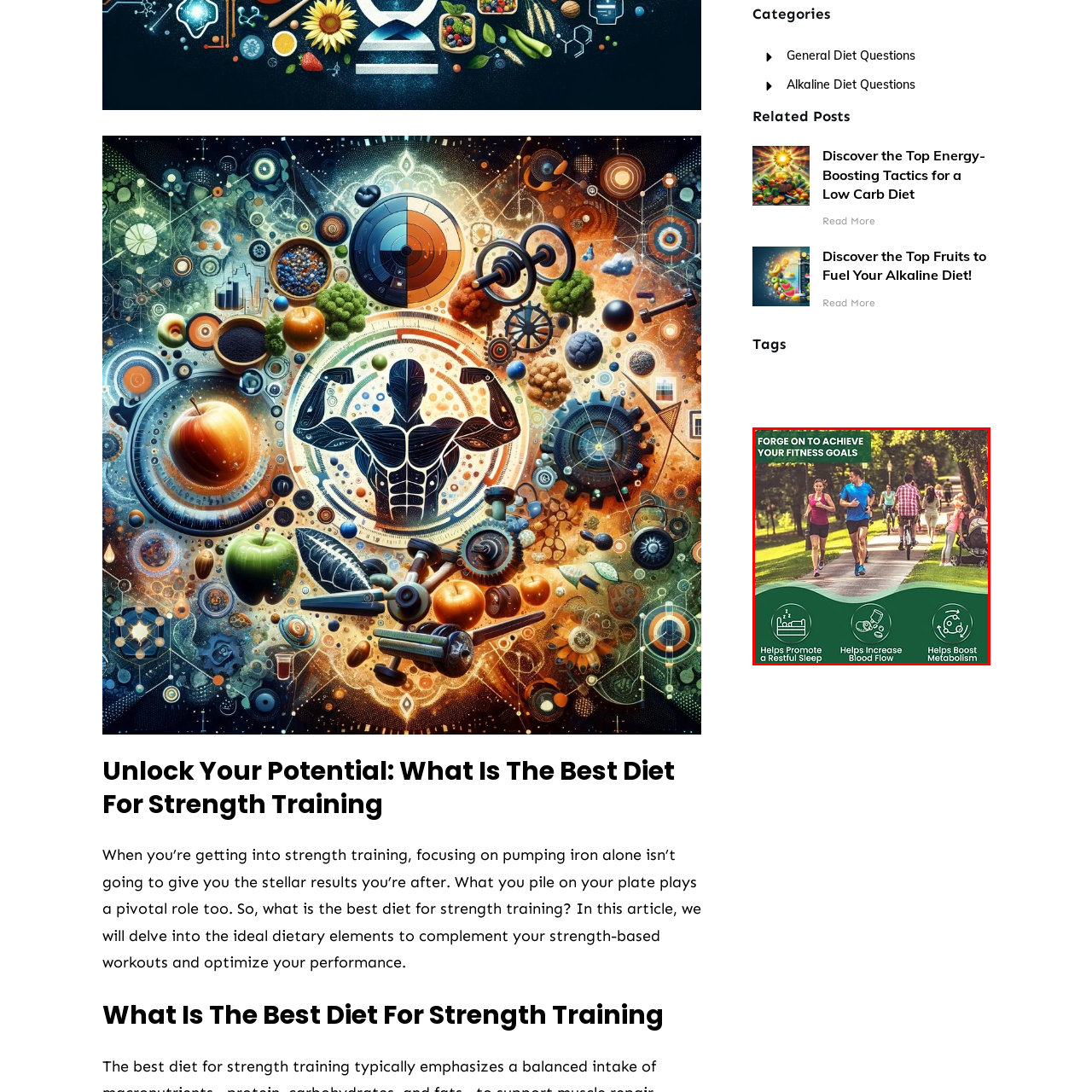Inspect the image surrounded by the red outline and respond to the question with a brief word or phrase:
What is written at the bottom of the image?

Three key benefits